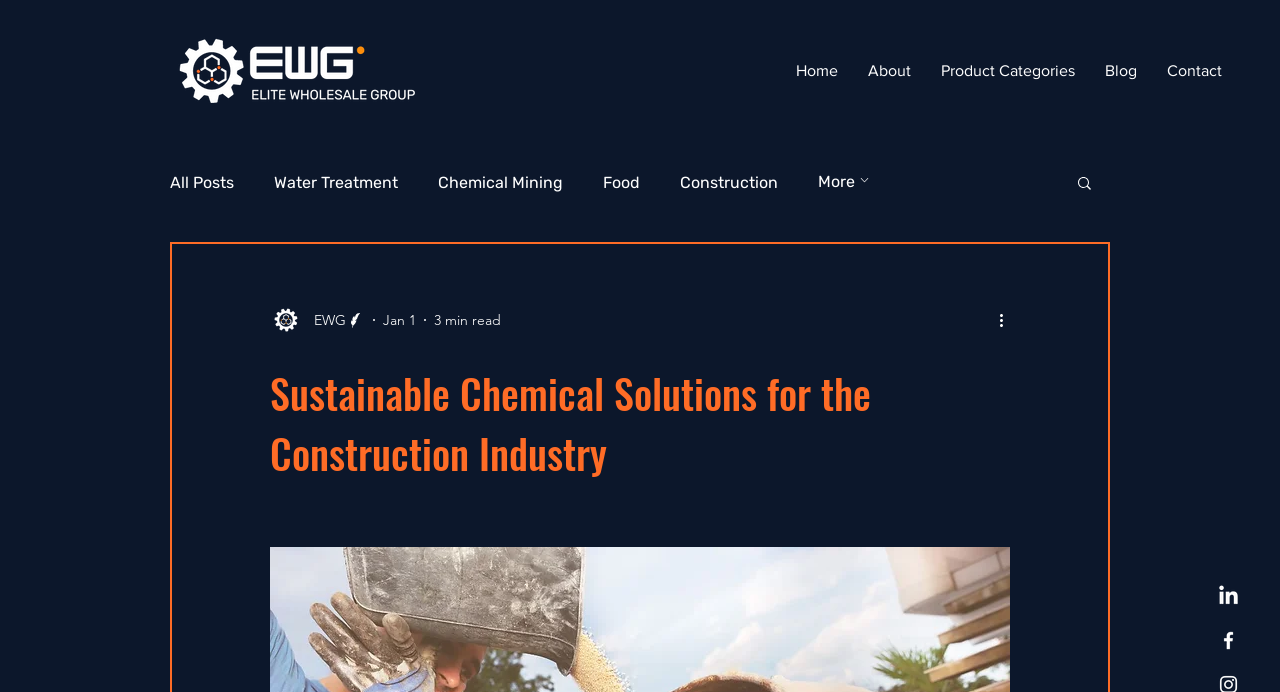Answer the question in a single word or phrase:
How many navigation menus are there?

2